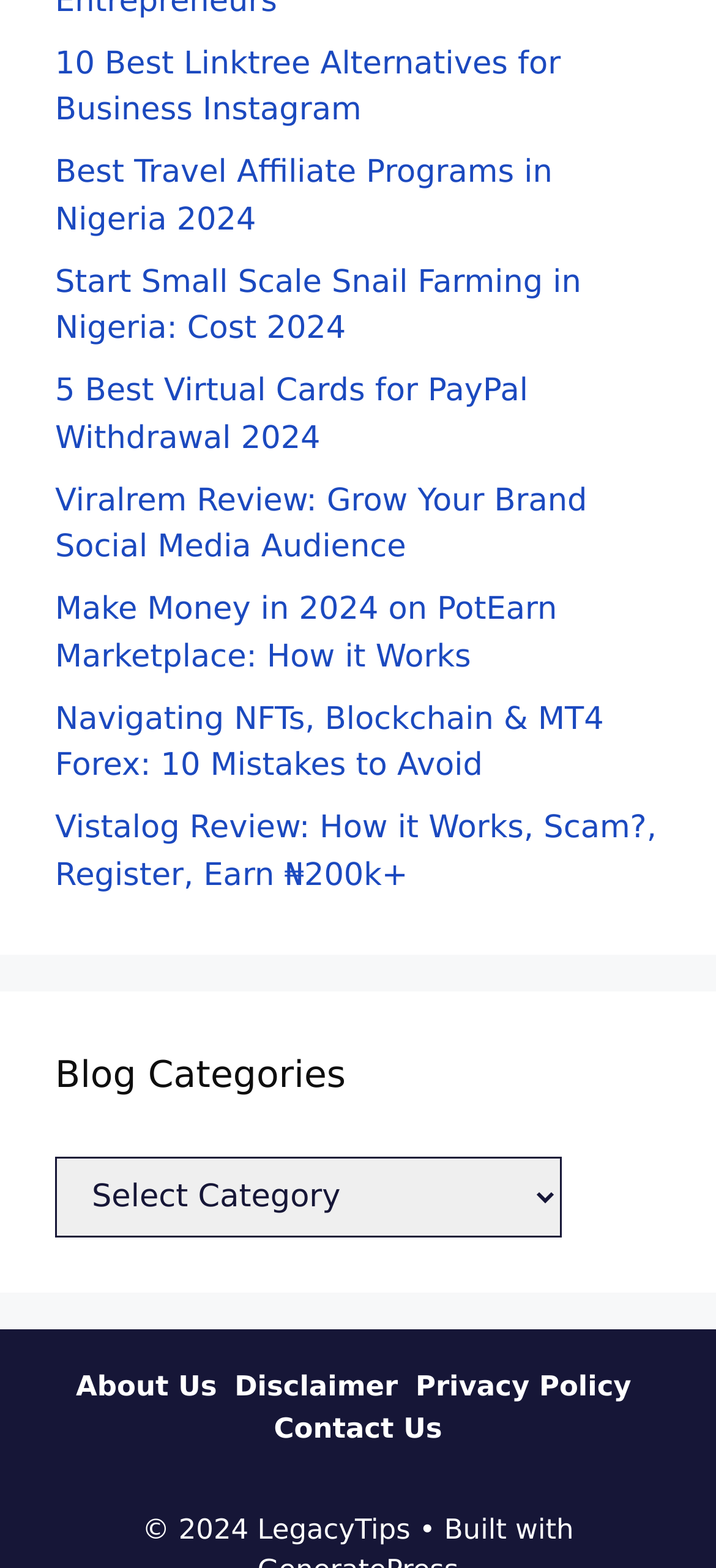Please identify the coordinates of the bounding box for the clickable region that will accomplish this instruction: "Check the 'Privacy Policy' page".

[0.58, 0.874, 0.882, 0.895]